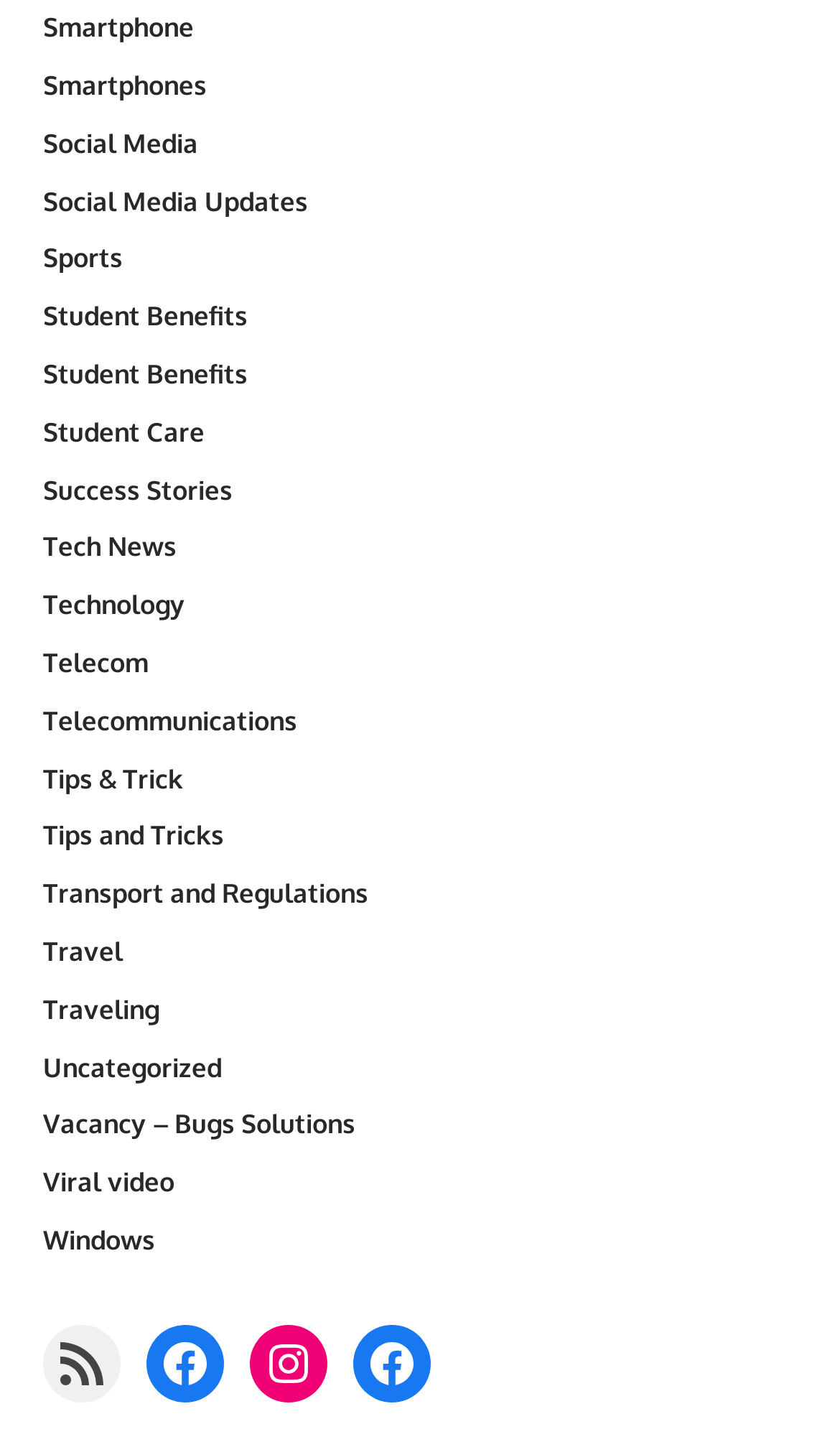Determine the bounding box coordinates of the target area to click to execute the following instruction: "Subscribe to the newsletter."

None